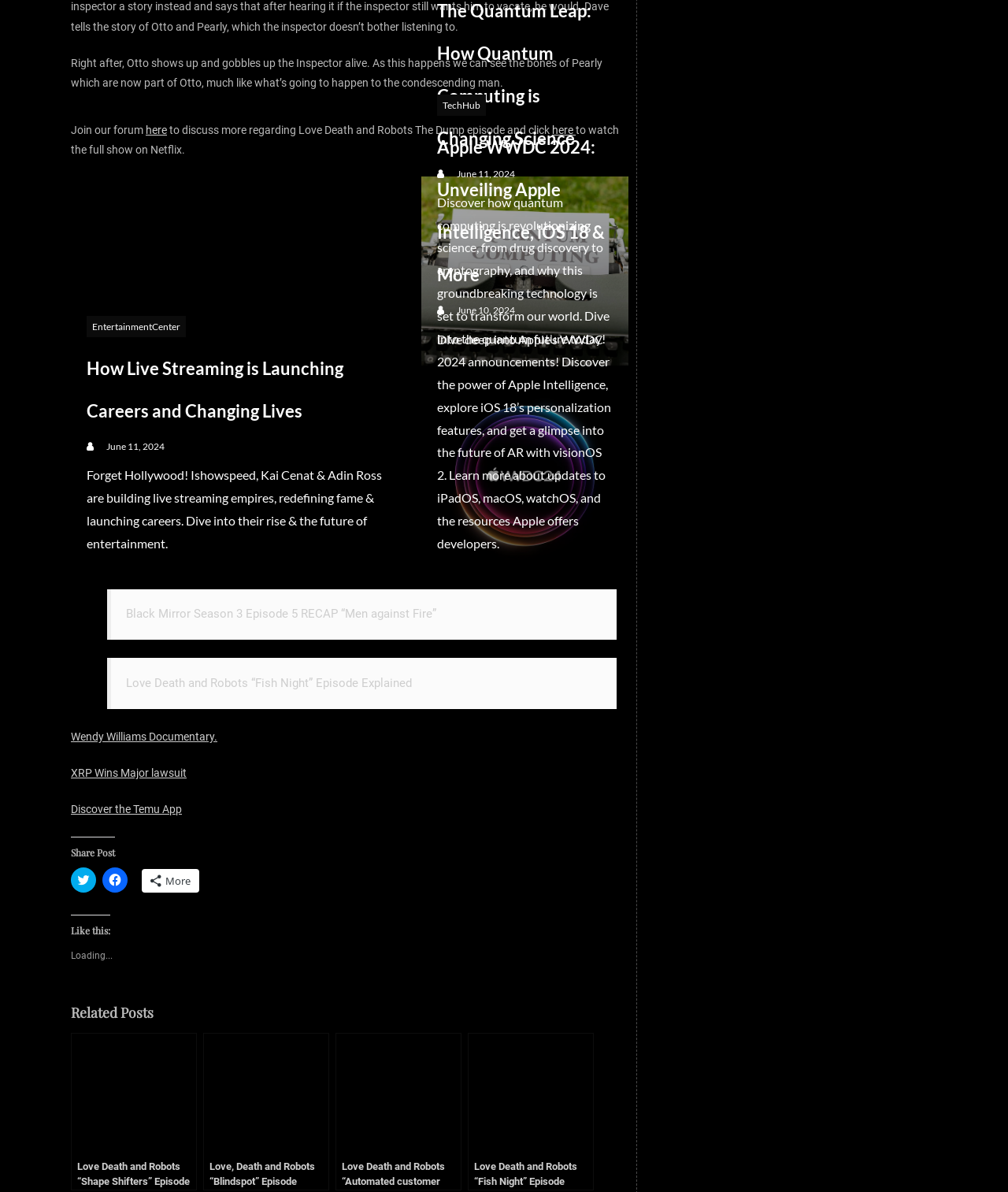Find and specify the bounding box coordinates that correspond to the clickable region for the instruction: "Watch the full show on Netflix".

[0.548, 0.104, 0.571, 0.114]